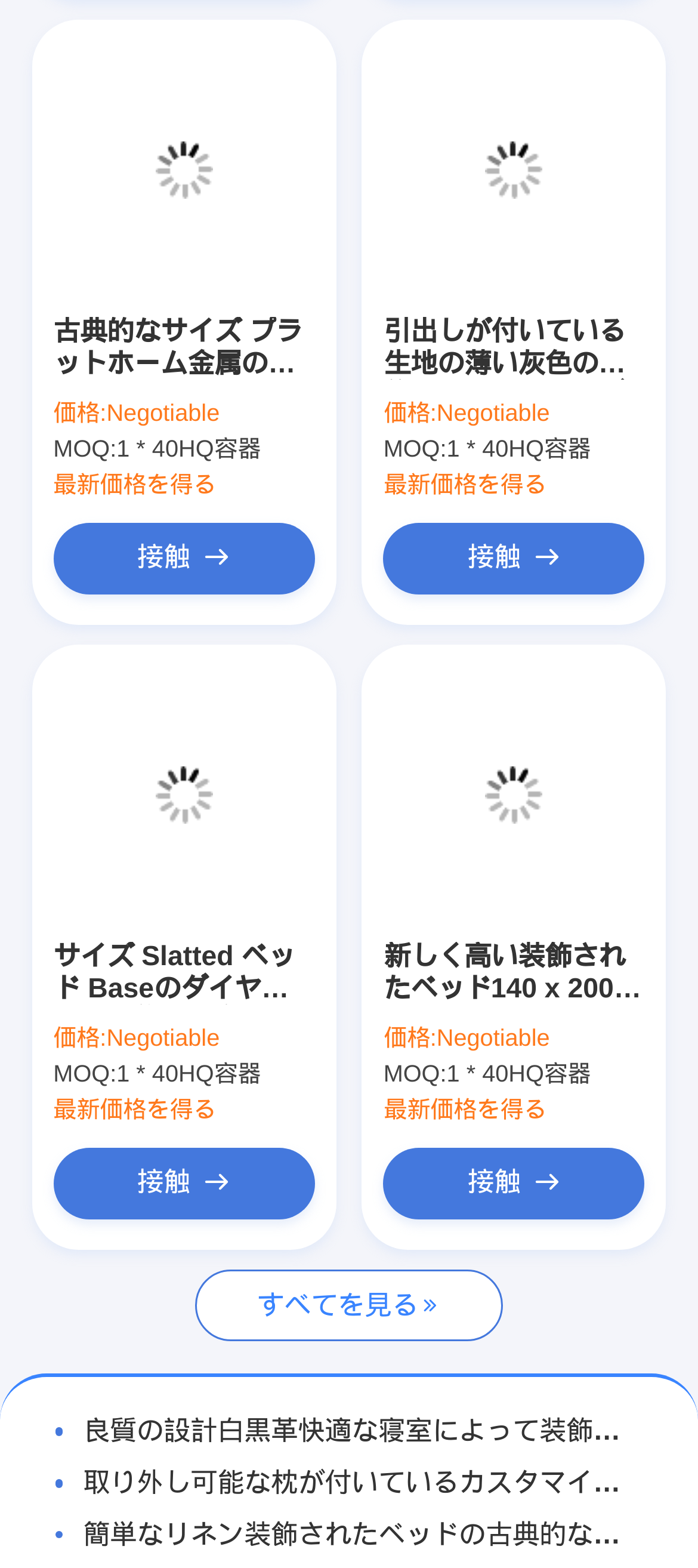How many links are there in the top navigation menu?
Answer the question with a single word or phrase, referring to the image.

5